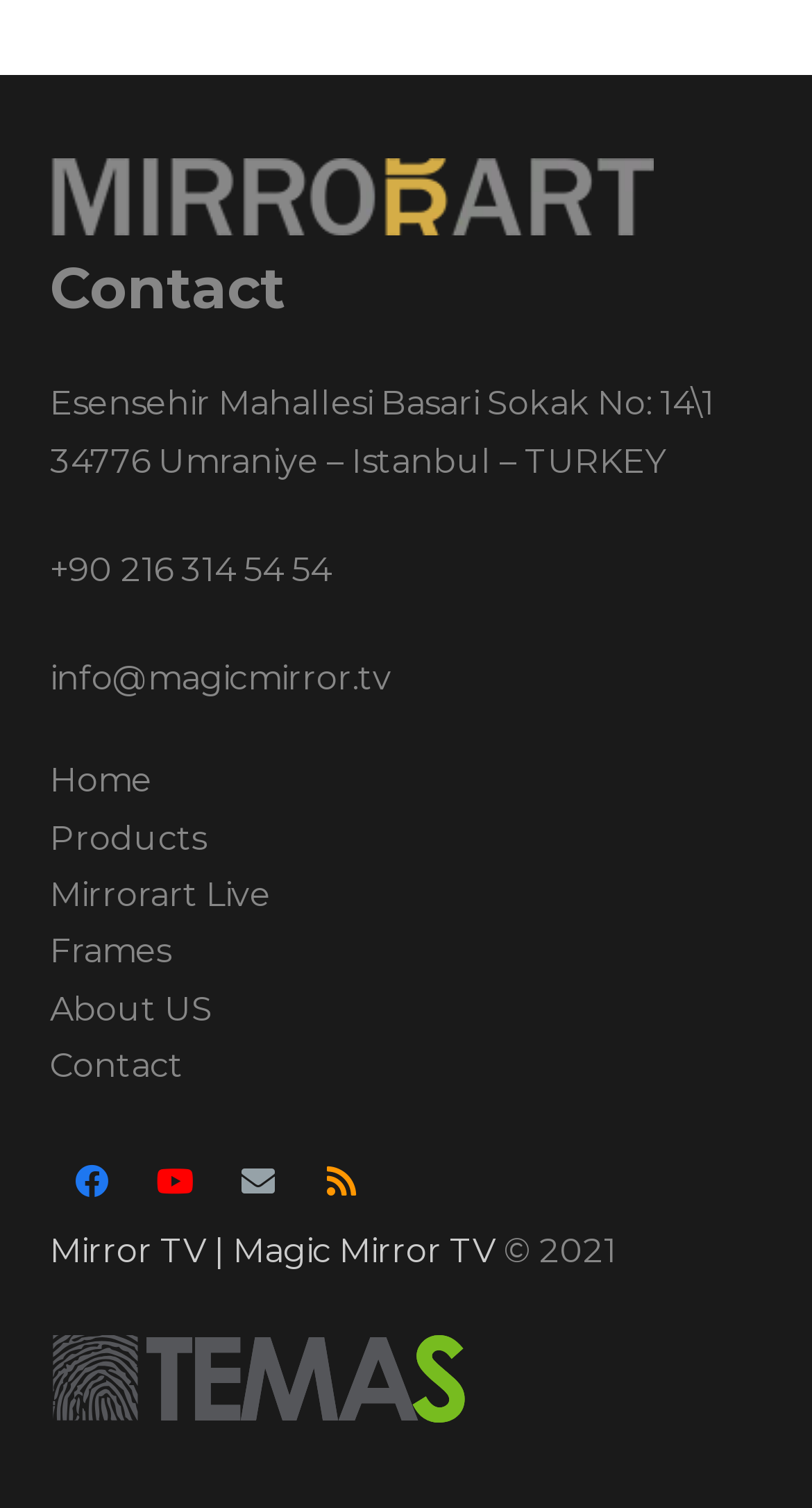What is the copyright year of the webpage?
Answer the question based on the image using a single word or a brief phrase.

2021